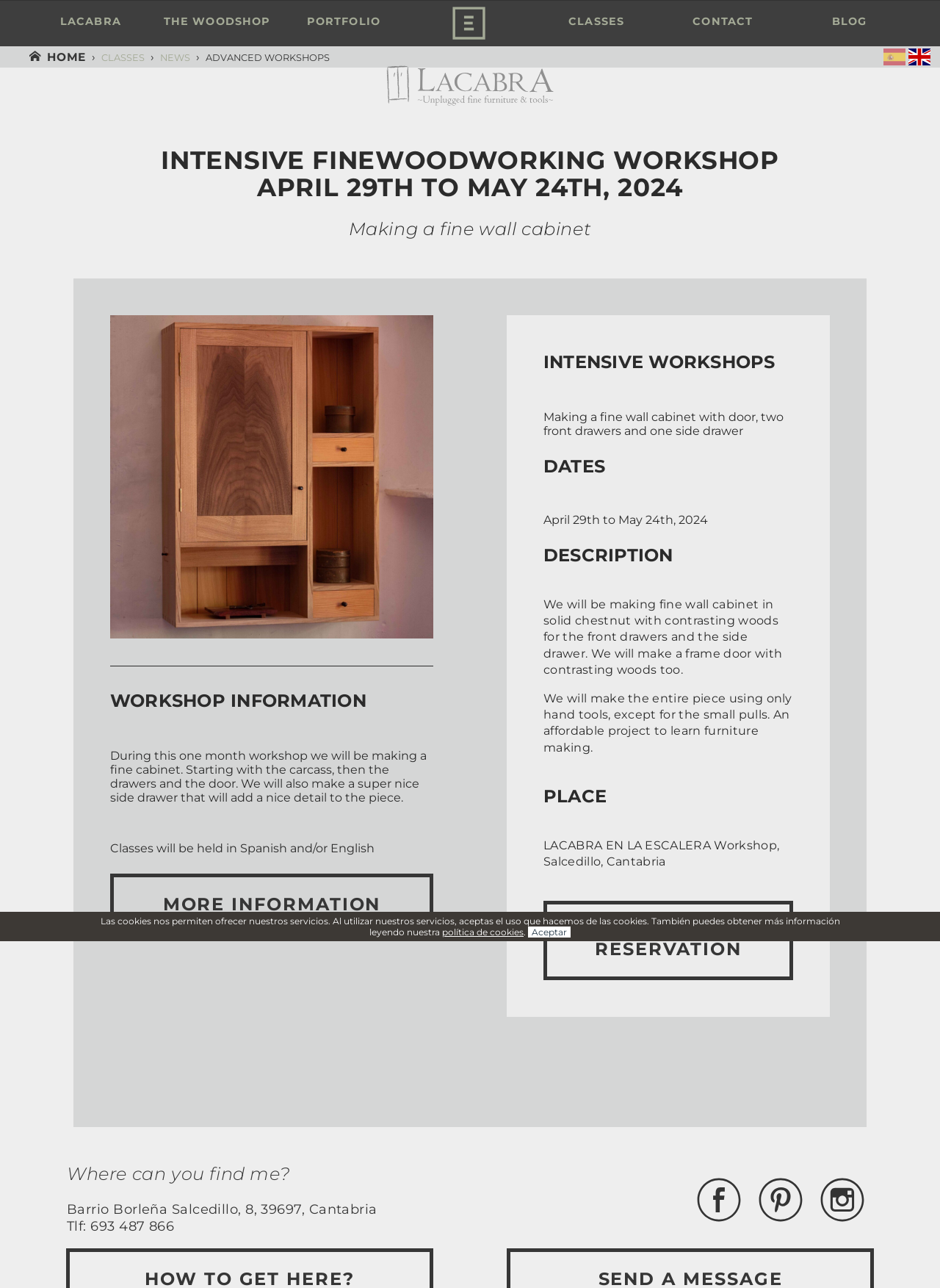Determine the bounding box coordinates for the area you should click to complete the following instruction: "Contact the workshop".

[0.125, 0.316, 0.875, 0.346]